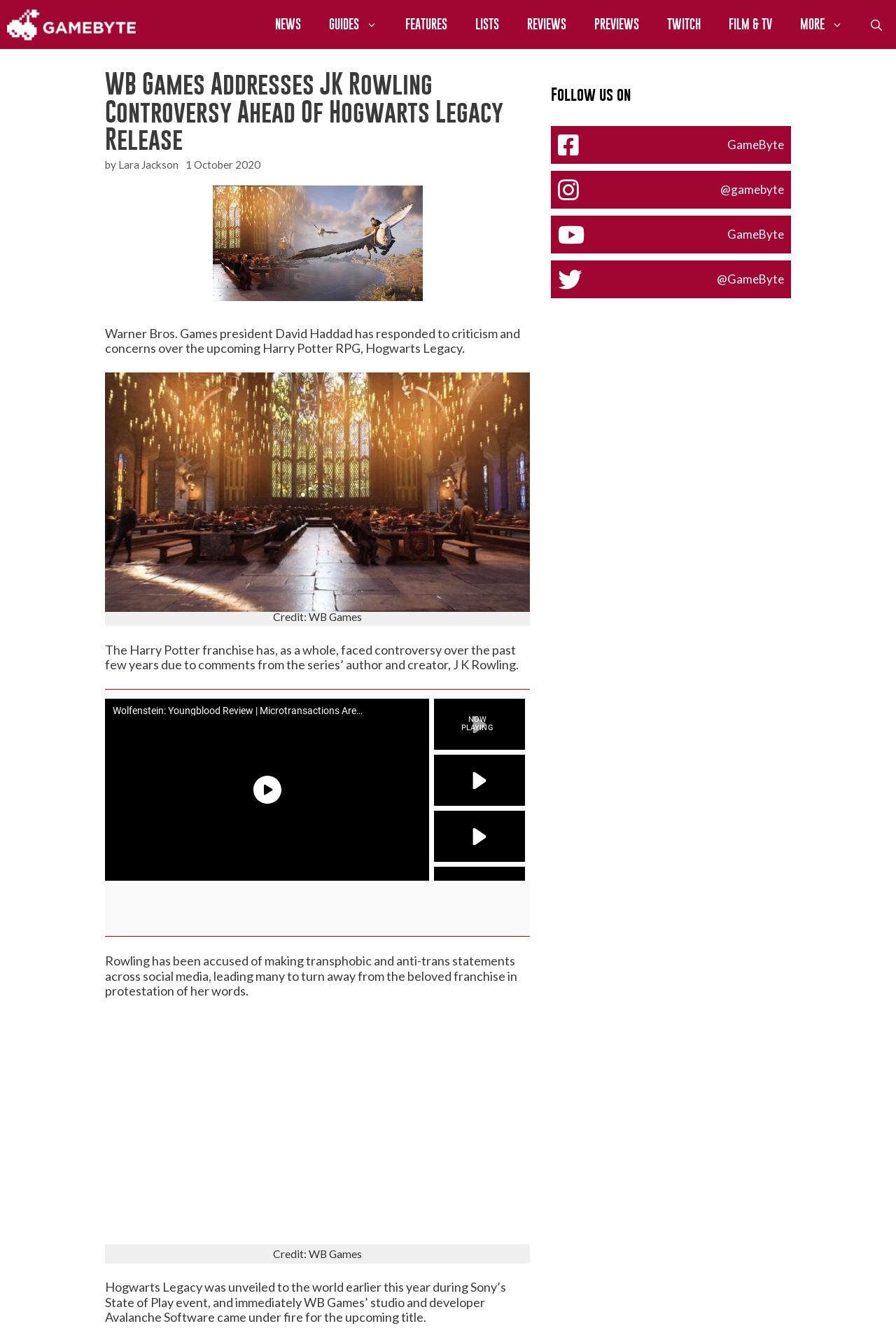Determine the bounding box coordinates (top-left x, top-left y, bottom-right x, bottom-right y) of the UI element described in the following text: title="GameByte"

[0.008, 0.0, 0.152, 0.037]